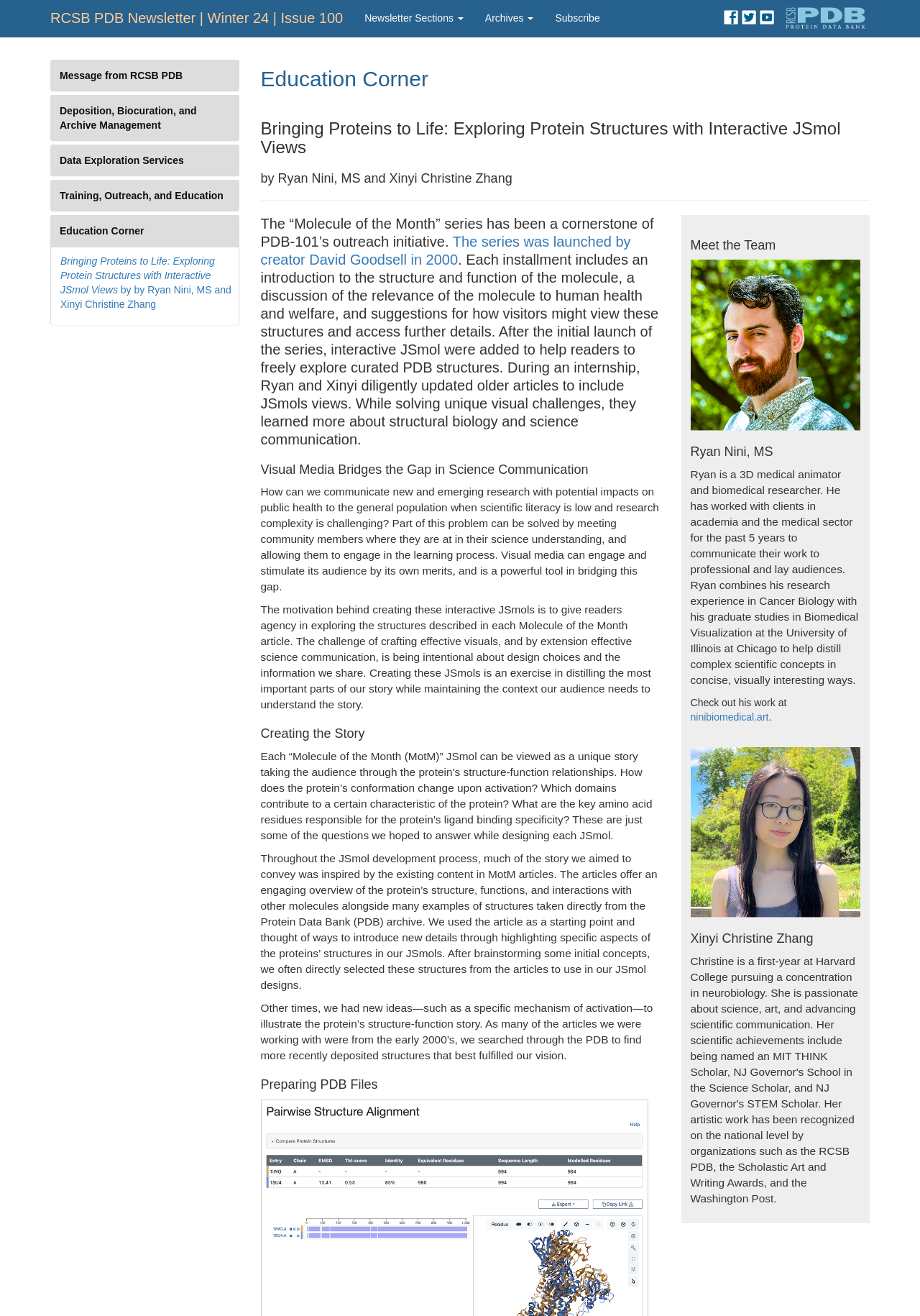Given the element description ninibiomedical.art, identify the bounding box coordinates for the UI element on the webpage screenshot. The format should be (top-left x, top-left y, bottom-right x, bottom-right y), with values between 0 and 1.

[0.75, 0.54, 0.836, 0.549]